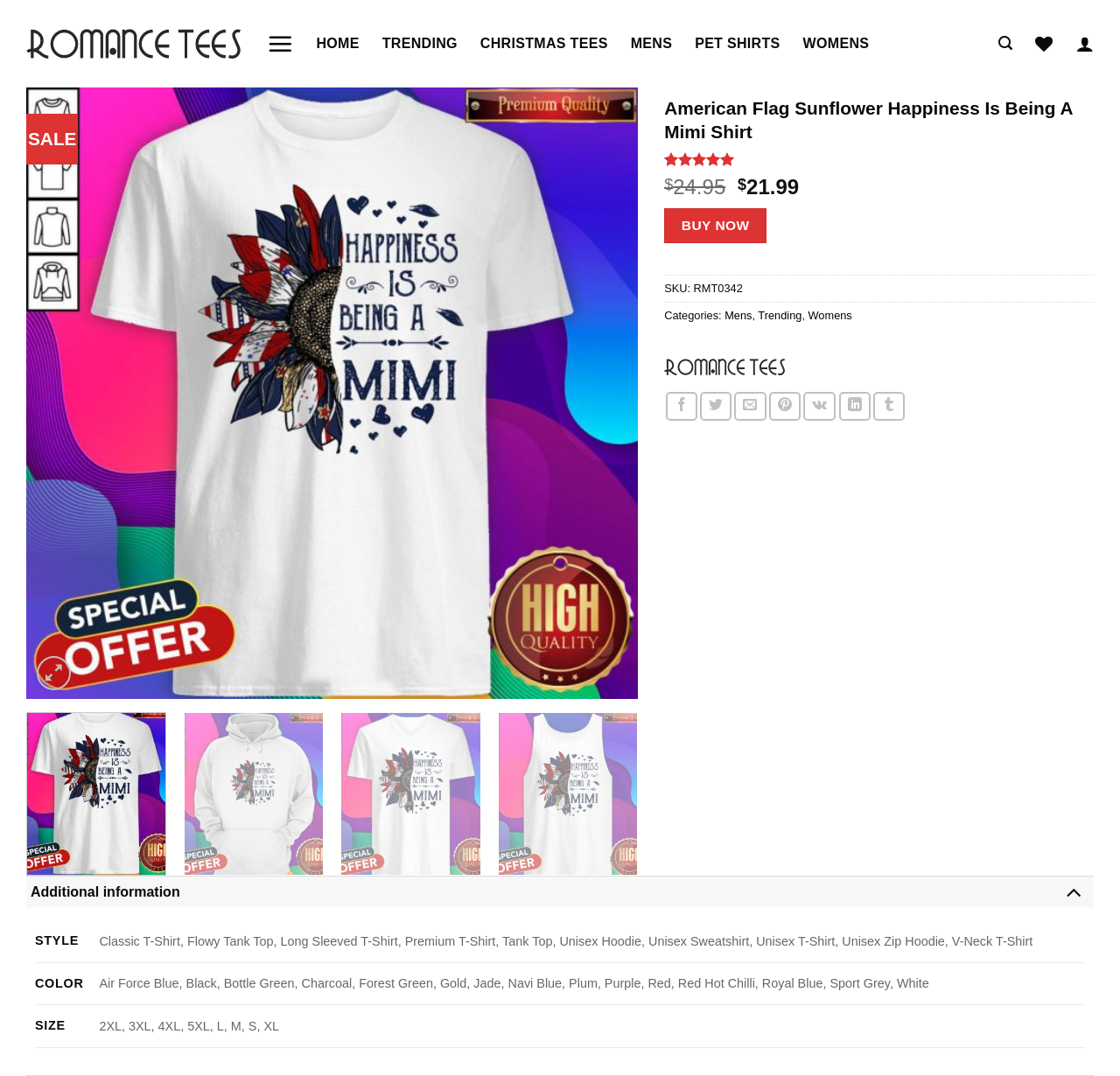Identify the bounding box for the UI element described as: "Add to wishlist". Ensure the coordinates are four float numbers between 0 and 1, formatted as [left, top, right, bottom].

[0.522, 0.13, 0.558, 0.16]